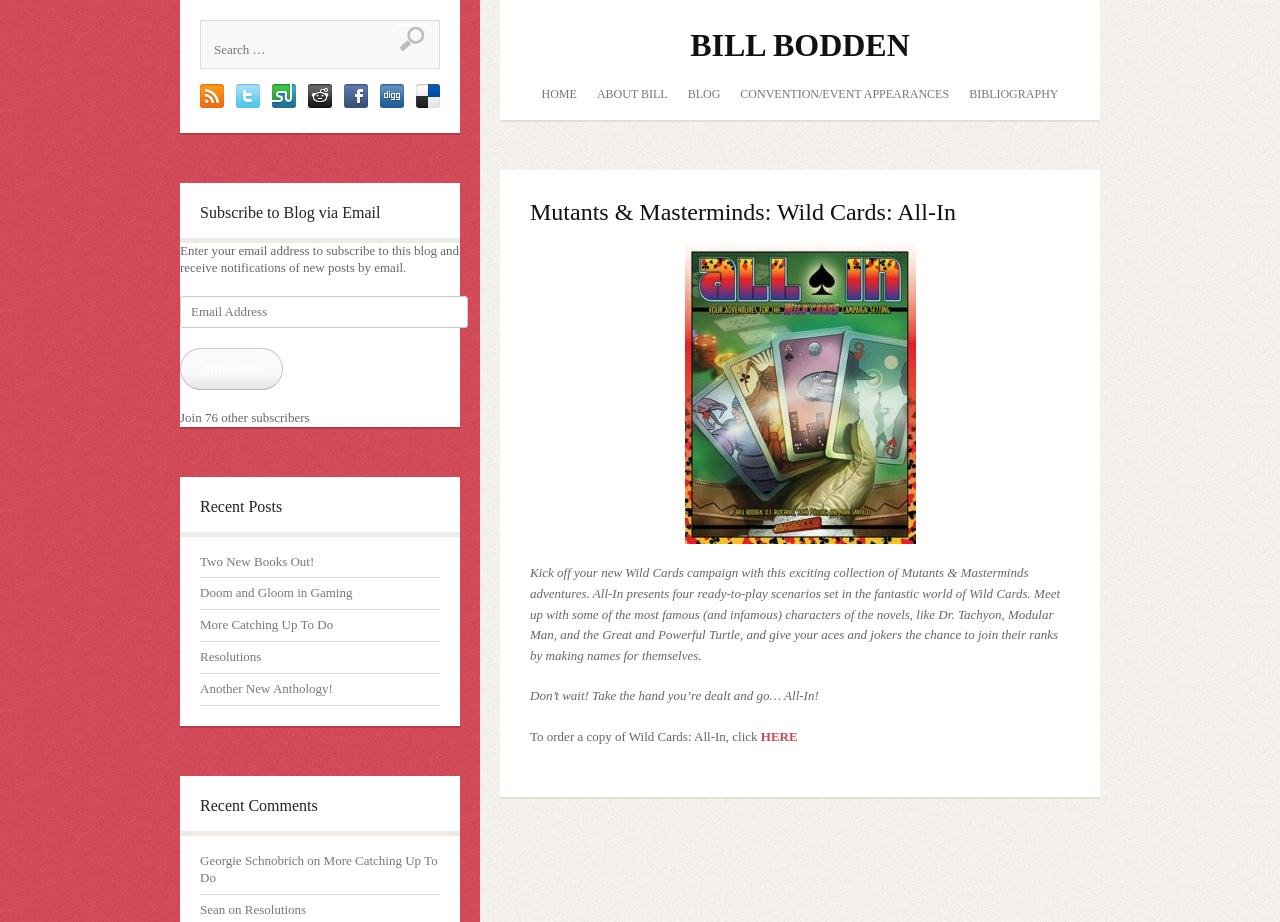Provide a one-word or short-phrase response to the question:
What is the author's name?

Bill Bodden